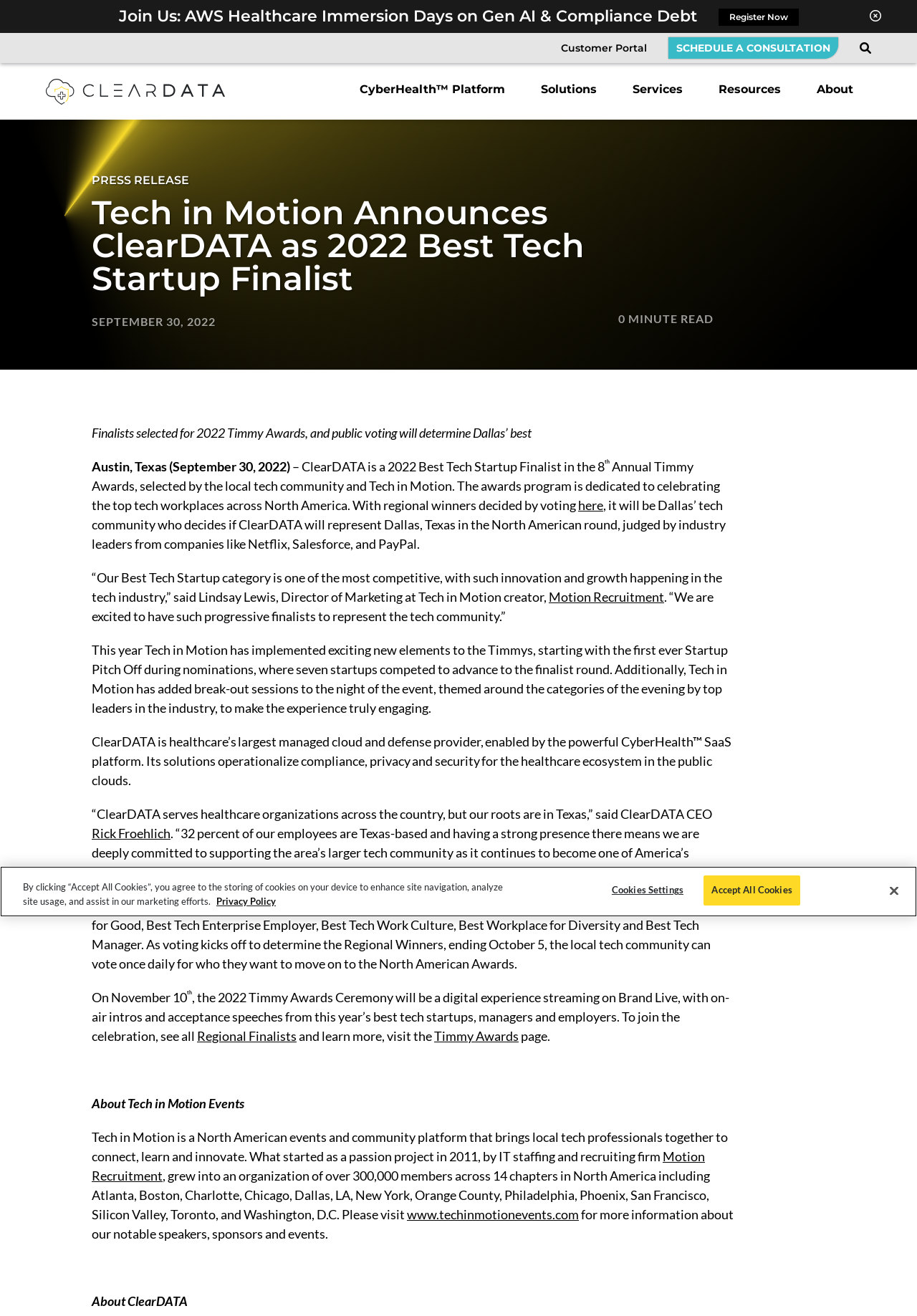How many chapters does Tech in Motion have in North America?
Look at the image and provide a short answer using one word or a phrase.

14